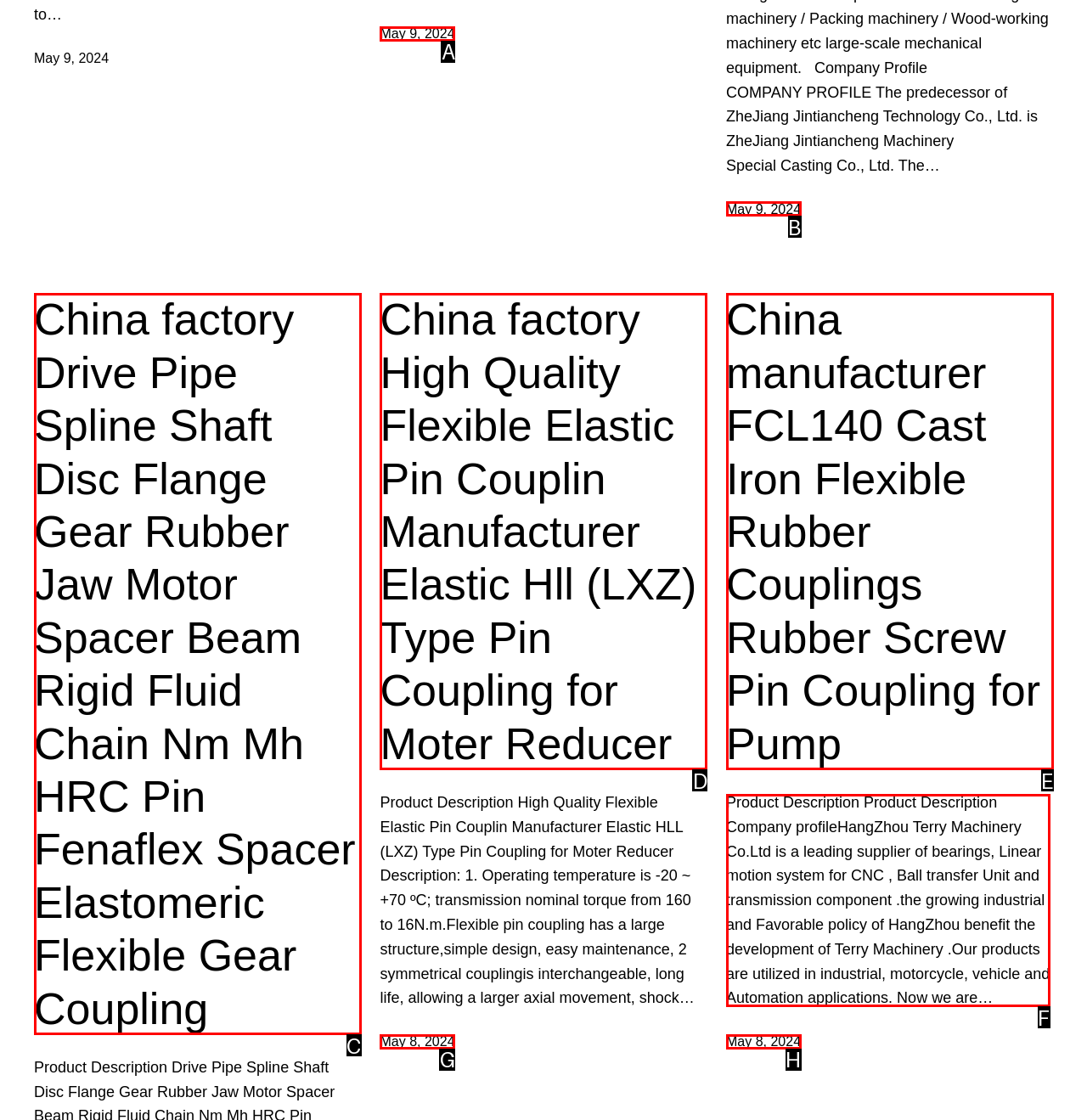To complete the task: Read the company profile of HangZhou Terry Machinery Co.Ltd, which option should I click? Answer with the appropriate letter from the provided choices.

F